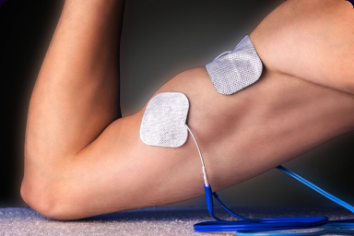What is the purpose of the EMS device?
Based on the image, give a one-word or short phrase answer.

Stimulate muscle contractions